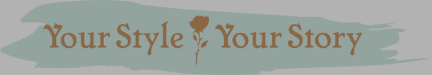Provide a brief response using a word or short phrase to this question:
What is the brand's ethos?

Individuality and storytelling